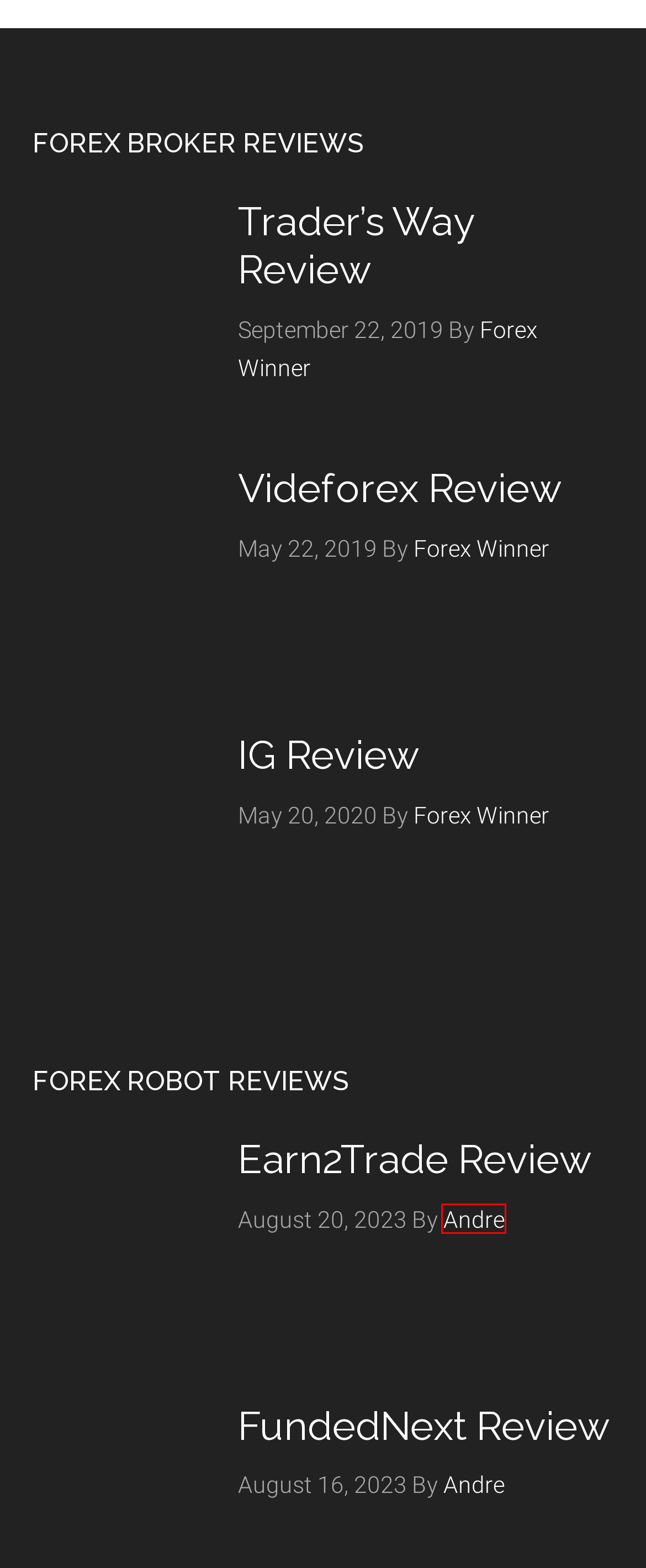You are given a webpage screenshot where a red bounding box highlights an element. Determine the most fitting webpage description for the new page that loads after clicking the element within the red bounding box. Here are the candidates:
A. ForexTraders Guide: Complete Guide to Forex Trading
B. Earn2Trade Review 2023: A Comprehensive Look at This Prop Trading Firm
C. FundedNext Review: A Comprehensive Analysis of the Prop Trading Firm
D. Trader’s Way Review | Forex Brokers Reviews & Ratings
E. About Us
F. Videforex Review | Forex Brokers Reviews & Ratings
G. Andre
H. Assicurazioni Generali Financial Results 2023

G